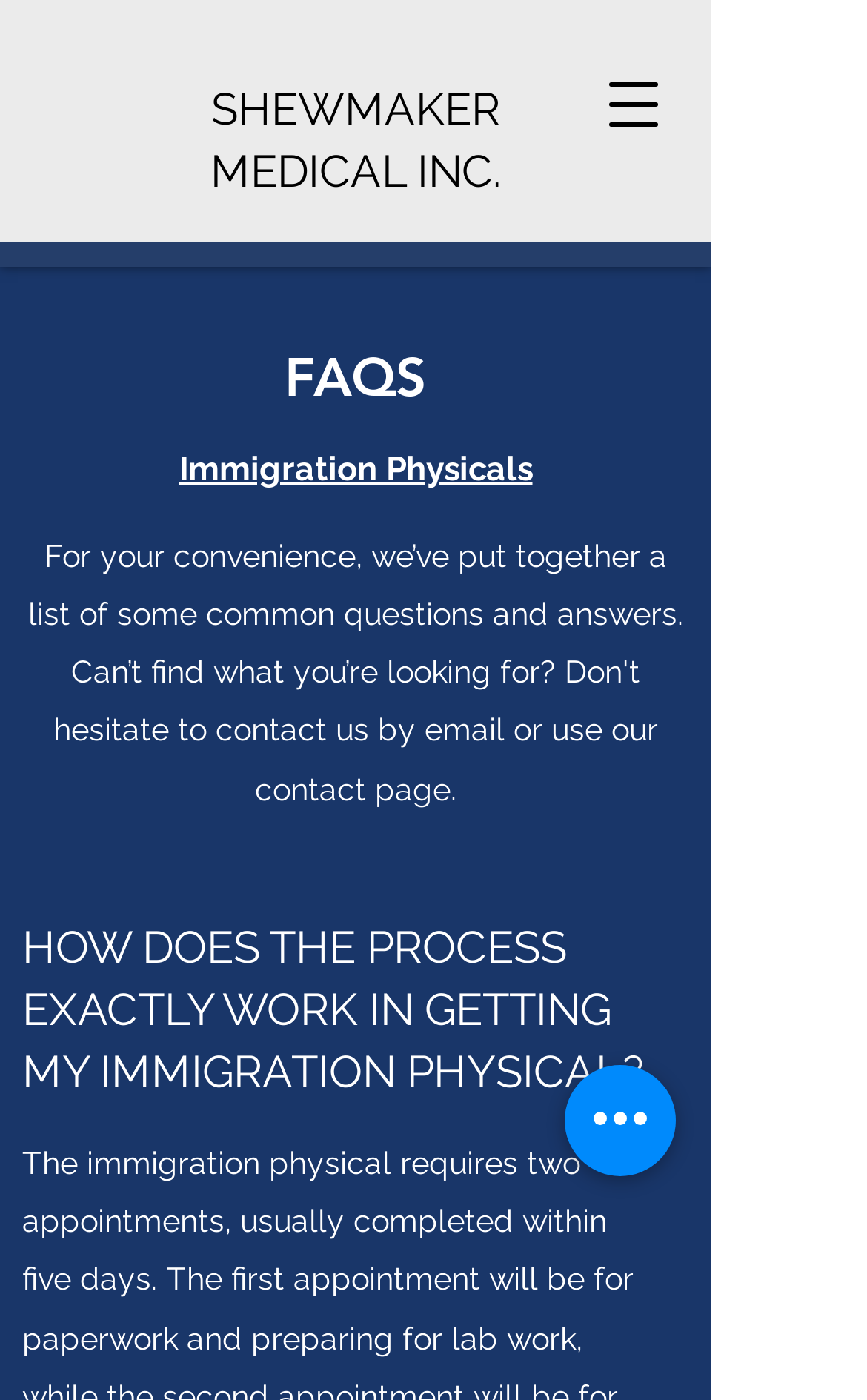Based on the description "SHEWMAKER MEDICAL INC.", find the bounding box of the specified UI element.

[0.242, 0.059, 0.578, 0.142]